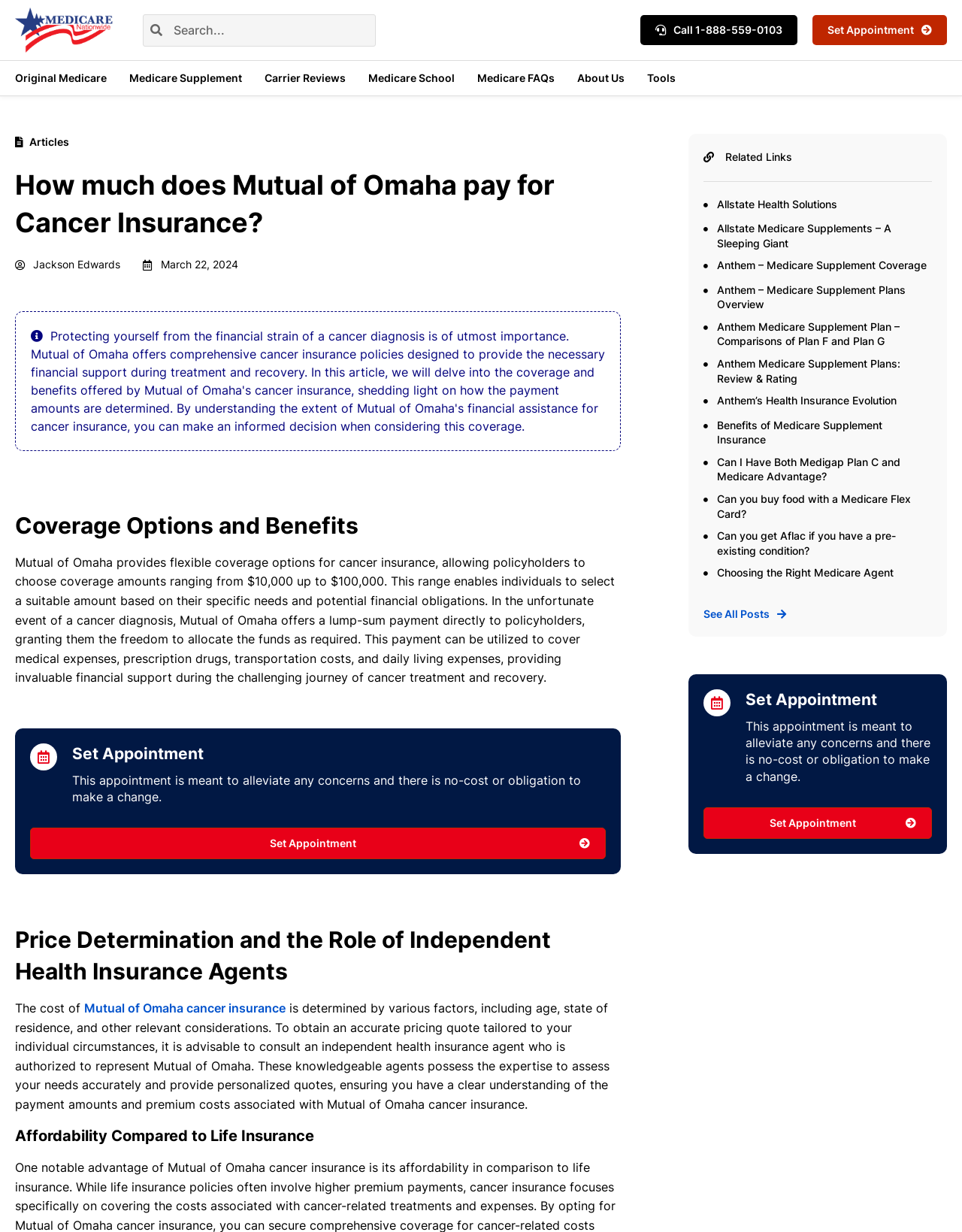Look at the image and write a detailed answer to the question: 
What is the range of coverage amounts offered by Mutual of Omaha?

I found the answer by reading the text 'Mutual of Omaha provides flexible coverage options for cancer insurance, allowing policyholders to choose coverage amounts ranging from $10,000 up to $100,000.' which explicitly states the range of coverage amounts offered by Mutual of Omaha.